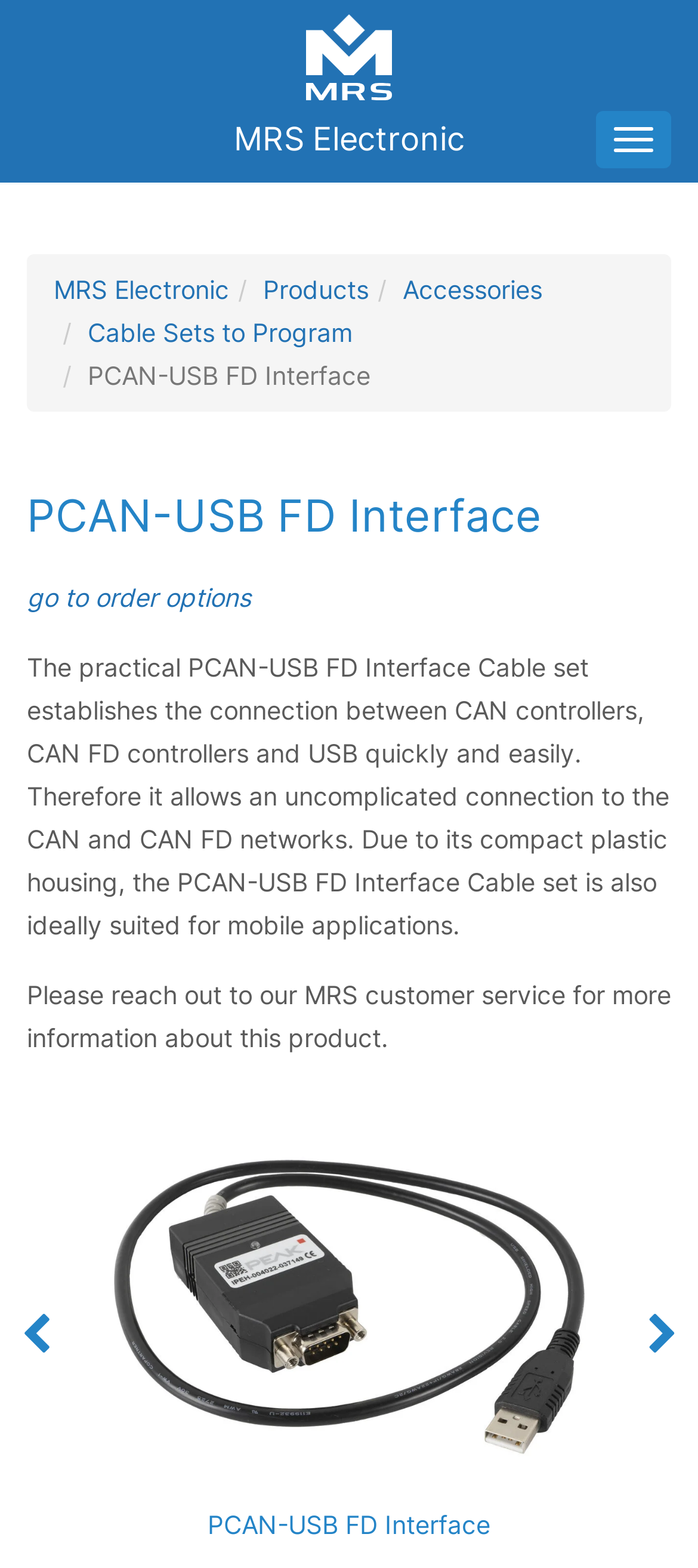Ascertain the bounding box coordinates for the UI element detailed here: "parent_node: PCAN-USB FD Interface". The coordinates should be provided as [left, top, right, bottom] with each value being a float between 0 and 1.

[0.103, 0.715, 0.897, 0.951]